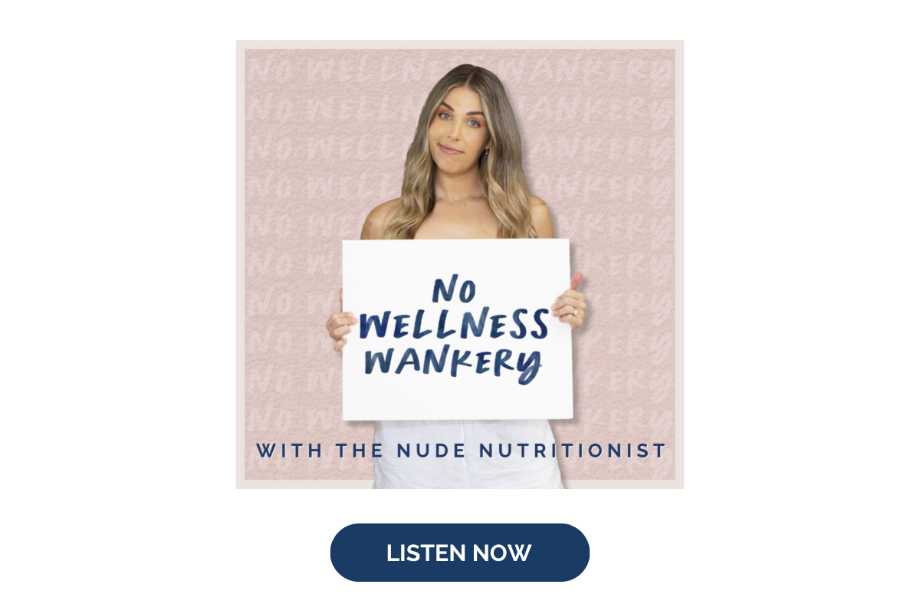Respond with a single word or phrase to the following question: What is the tone of the individual in the image?

Inviting and approachable